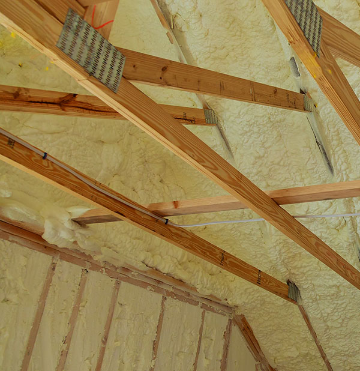Provide an in-depth description of the image.

The image depicts the interior view of a new home under construction, highlighting the framework and insulation materials. Exposed wooden beams are prominently featured, with thick spray foam insulation applied to the sloped roof's underside. This insulation serves as a critical component in energy efficiency, helping to regulate temperature and reduce energy costs in the home. The image is part of a discussion about new home construction energy auditing, emphasizing Tacoma Energy's expertise in creating energy-efficient building designs.